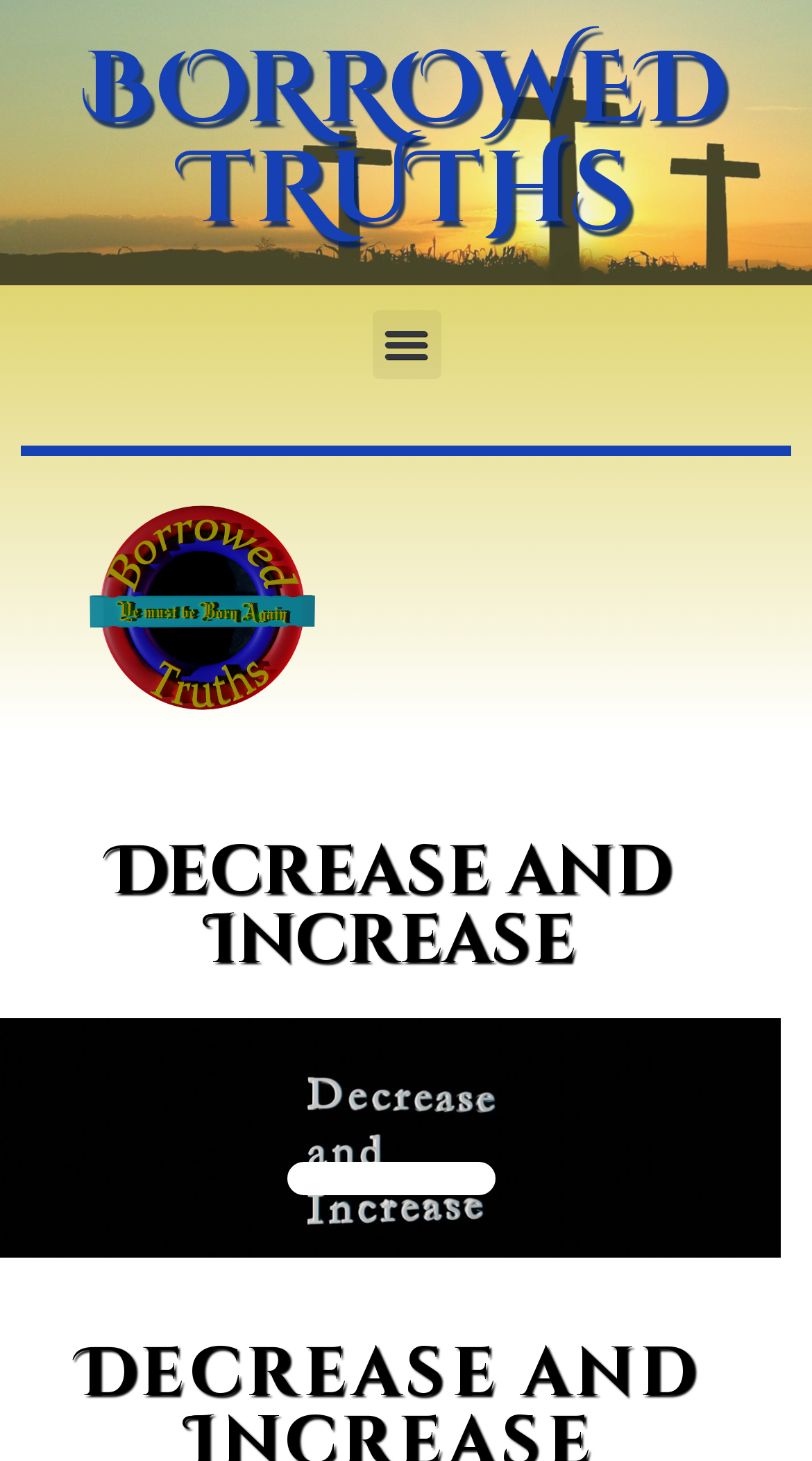Identify and generate the primary title of the webpage.

Decrease and Increase